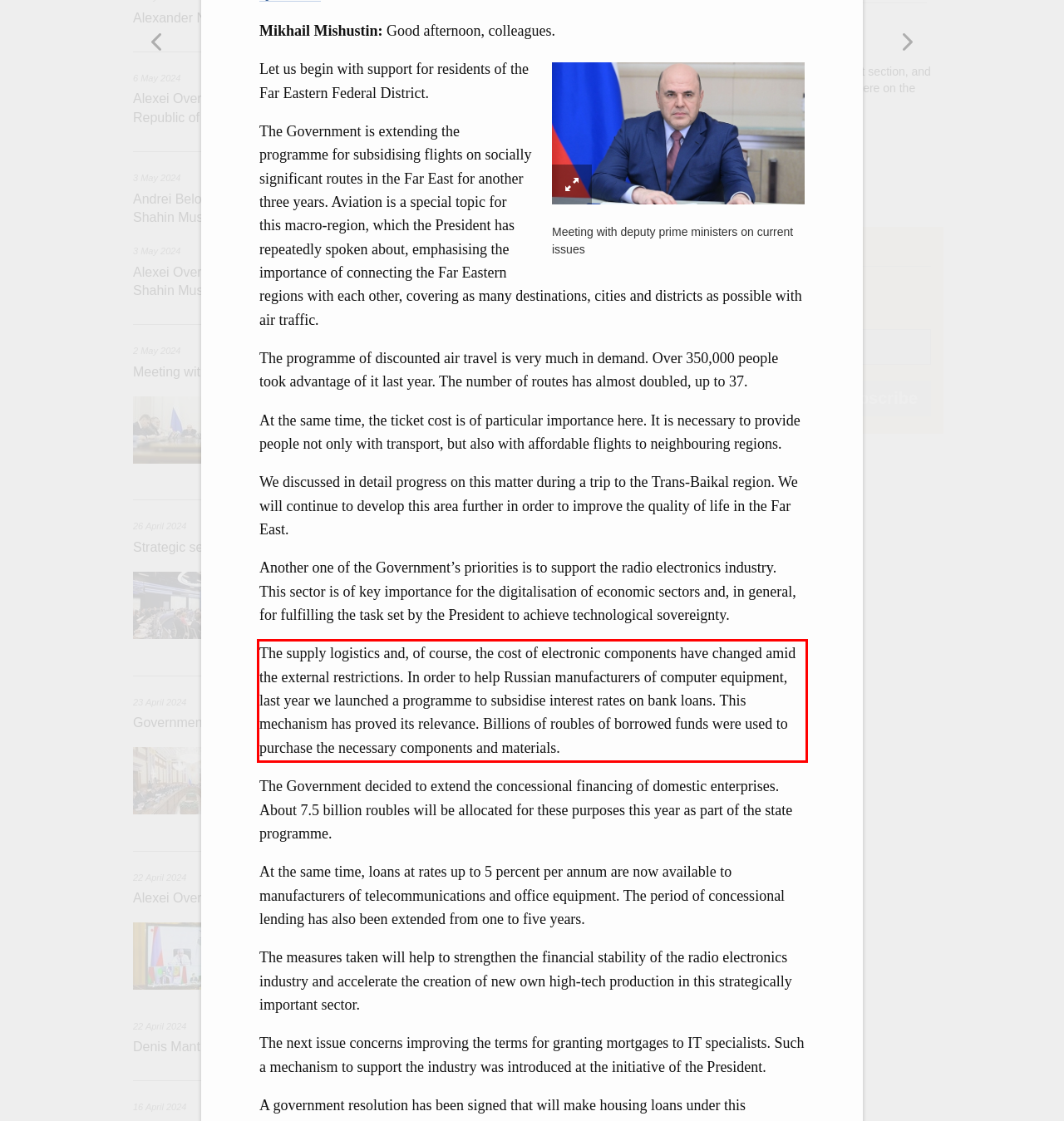Inspect the webpage screenshot that has a red bounding box and use OCR technology to read and display the text inside the red bounding box.

The supply logistics and, of course, the cost of electronic components have changed amid the external restrictions. In order to help Russian manufacturers of computer equipment, last year we launched a programme to subsidise interest rates on bank loans. This mechanism has proved its relevance. Billions of roubles of borrowed funds were used to purchase the necessary components and materials.